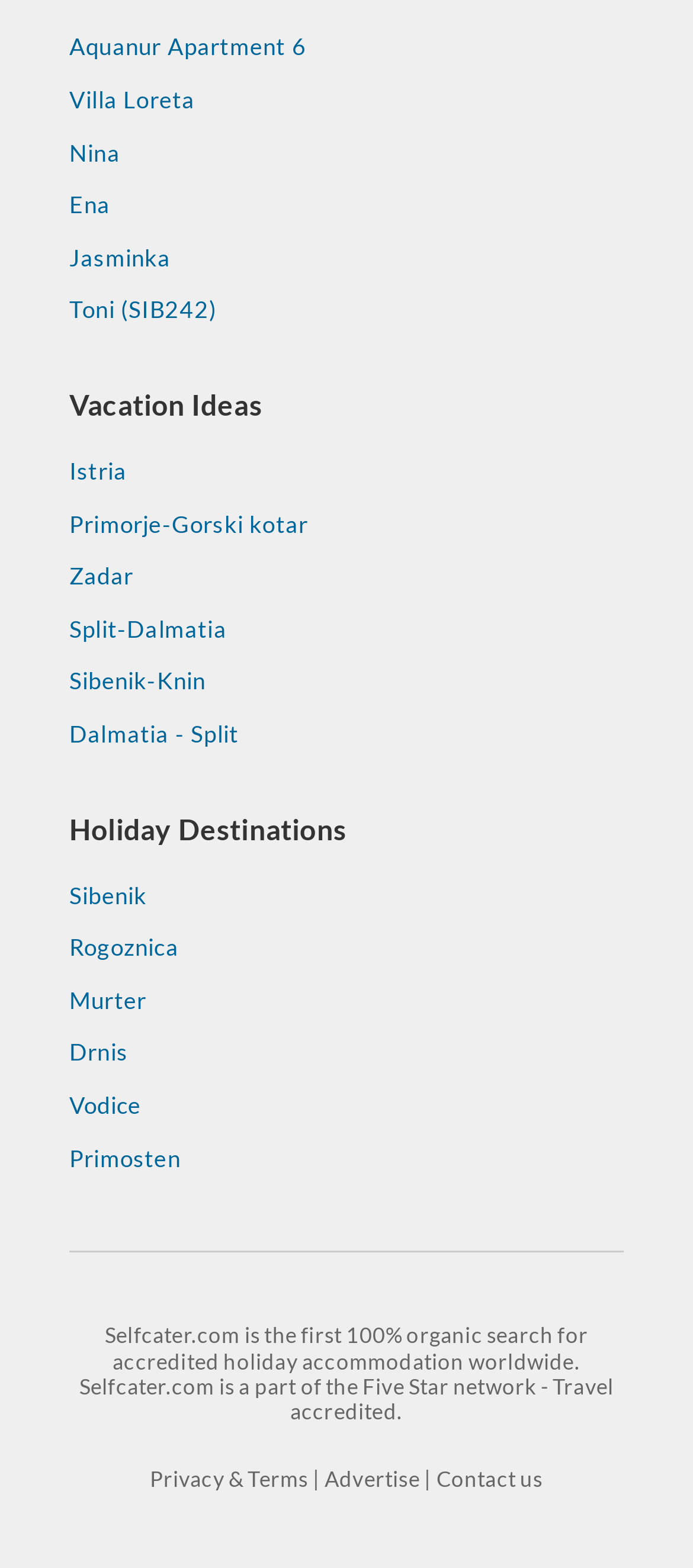What is the purpose of Selfcater.com?
Please answer using one word or phrase, based on the screenshot.

100% organic search for accredited holiday accommodation